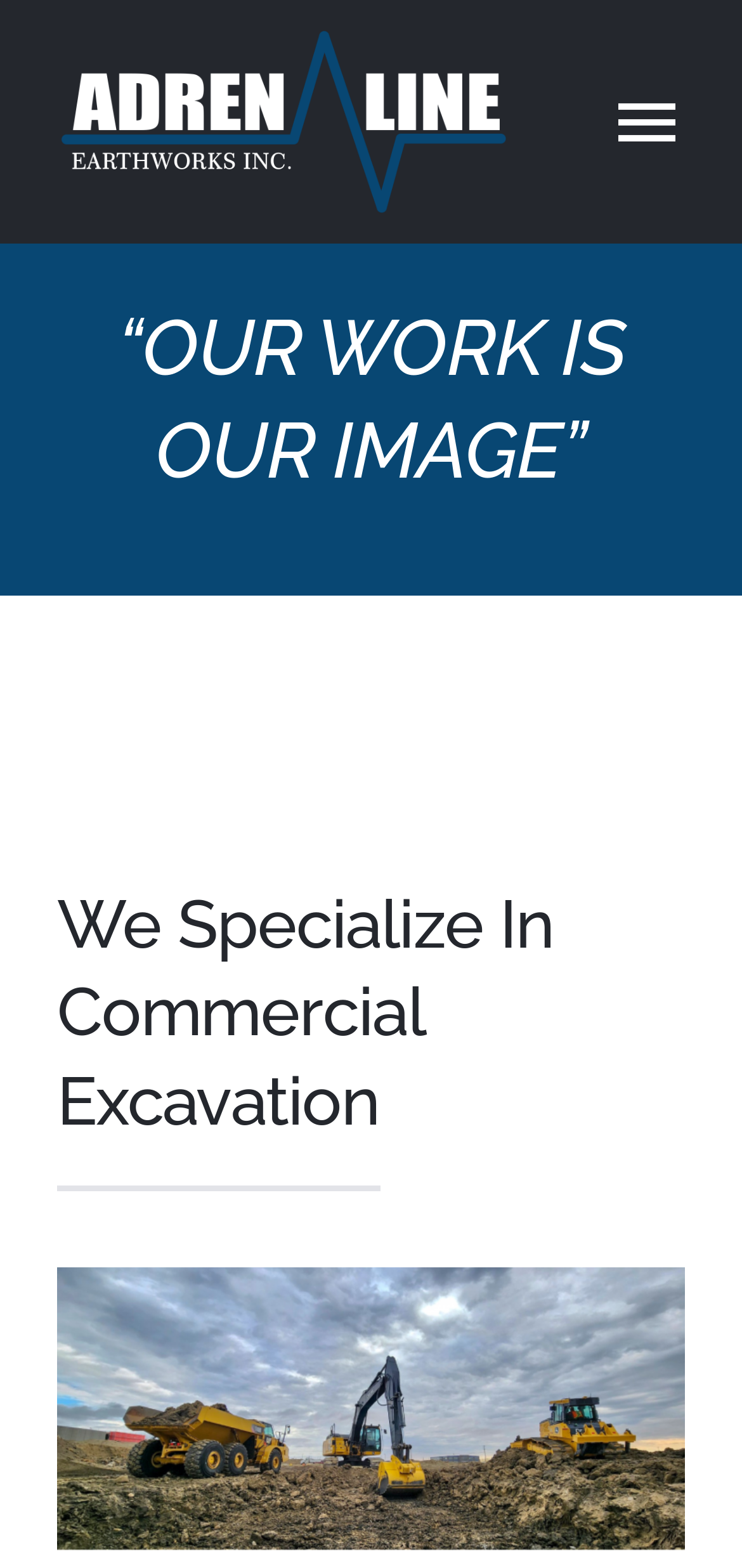Find the bounding box coordinates of the element you need to click on to perform this action: 'Click the logo'. The coordinates should be represented by four float values between 0 and 1, in the format [left, top, right, bottom].

[0.077, 0.018, 0.686, 0.137]